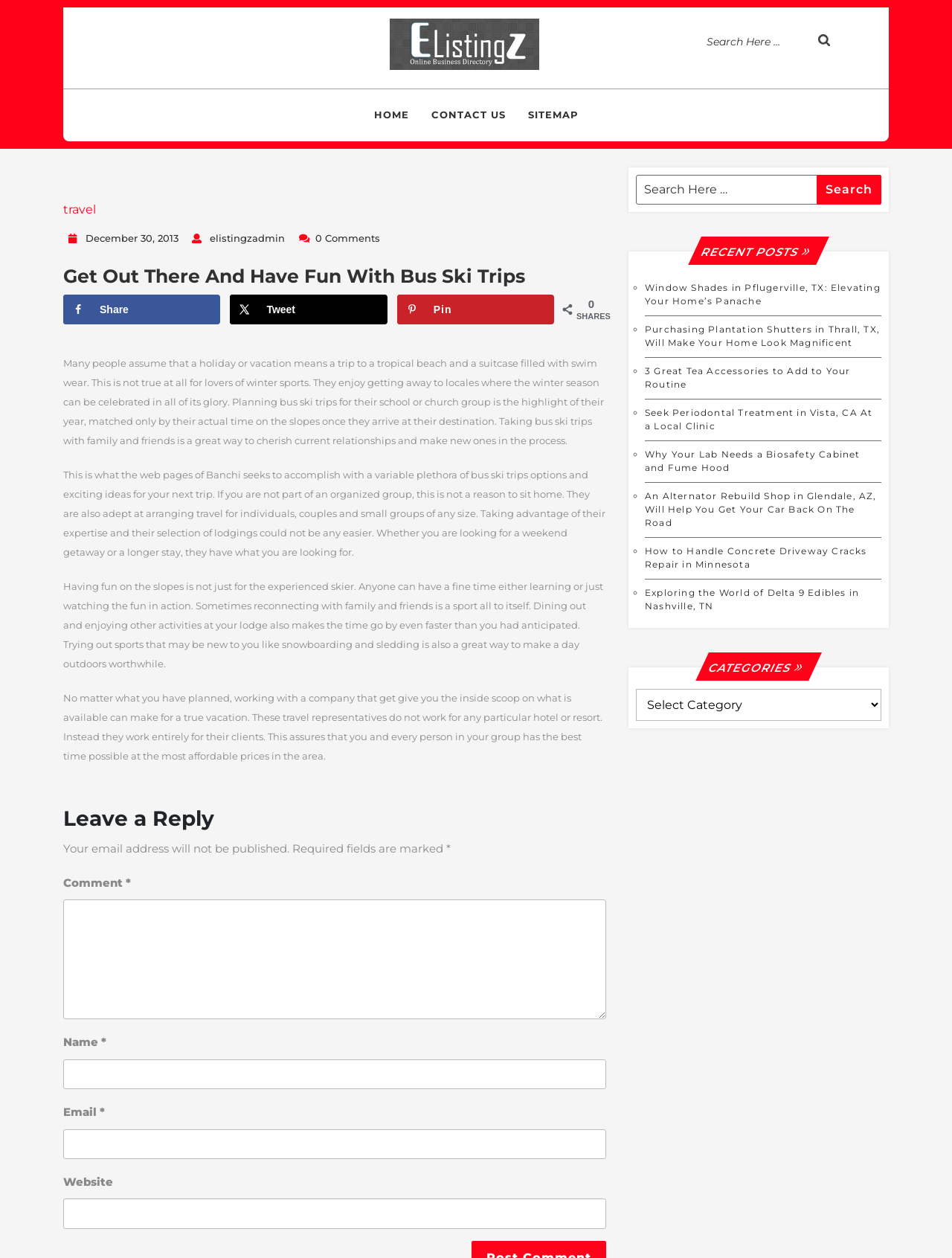What is the topic of the article?
Please use the visual content to give a single word or phrase answer.

Bus ski trips